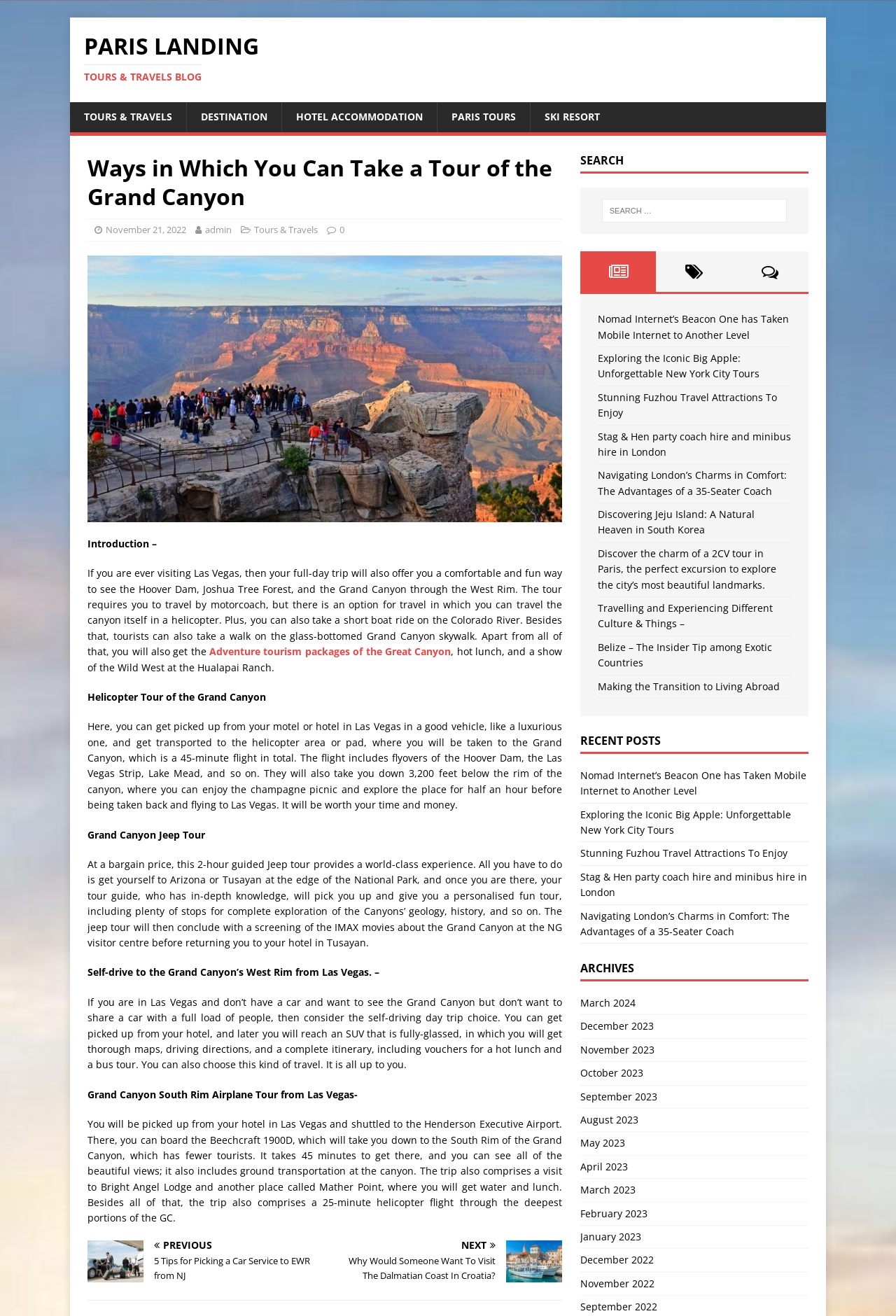Find the bounding box coordinates for the UI element that matches this description: "December 2023".

[0.647, 0.772, 0.902, 0.789]